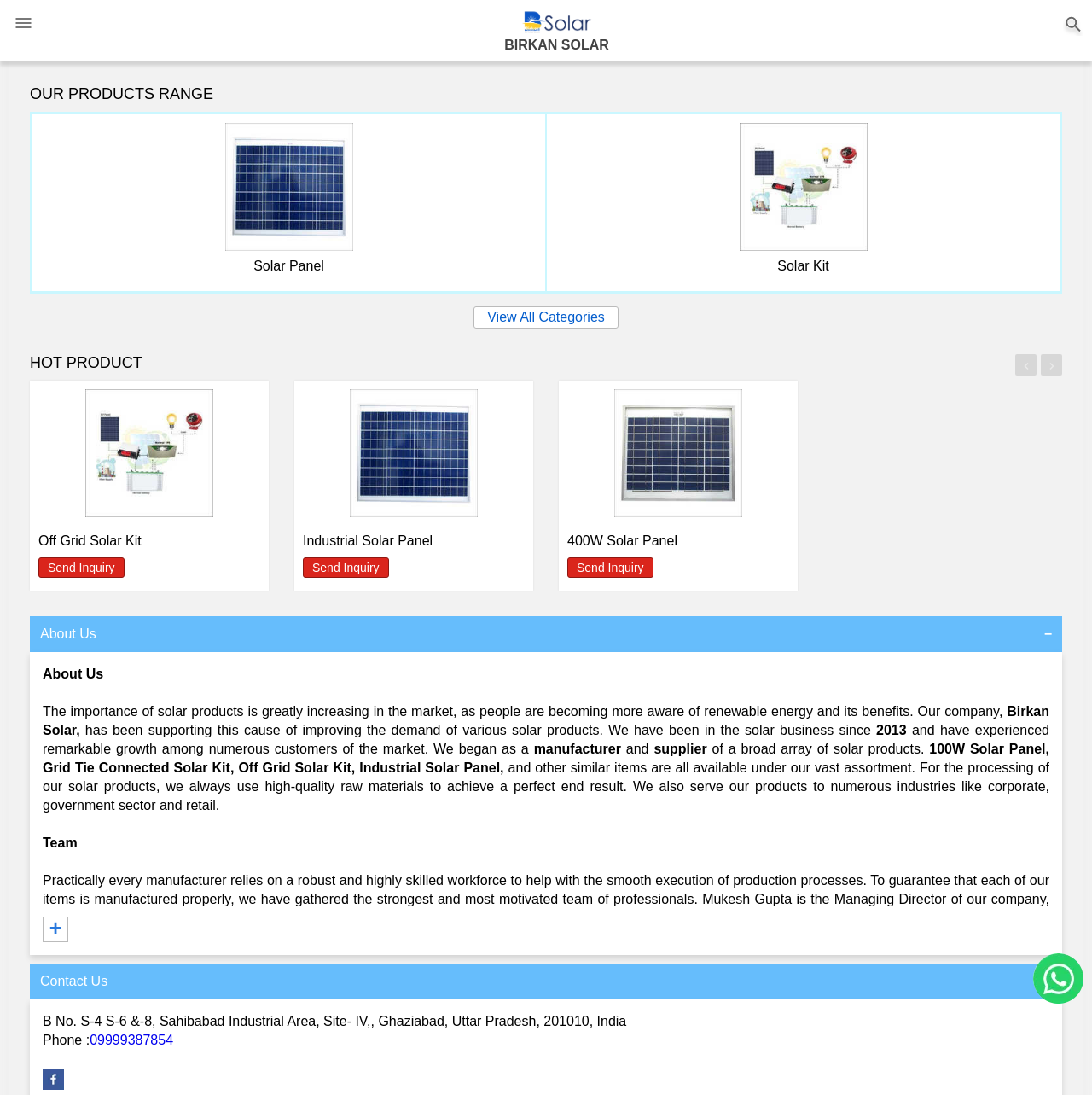Provide a short answer using a single word or phrase for the following question: 
Who is the Managing Director of the company?

Mukesh Gupta